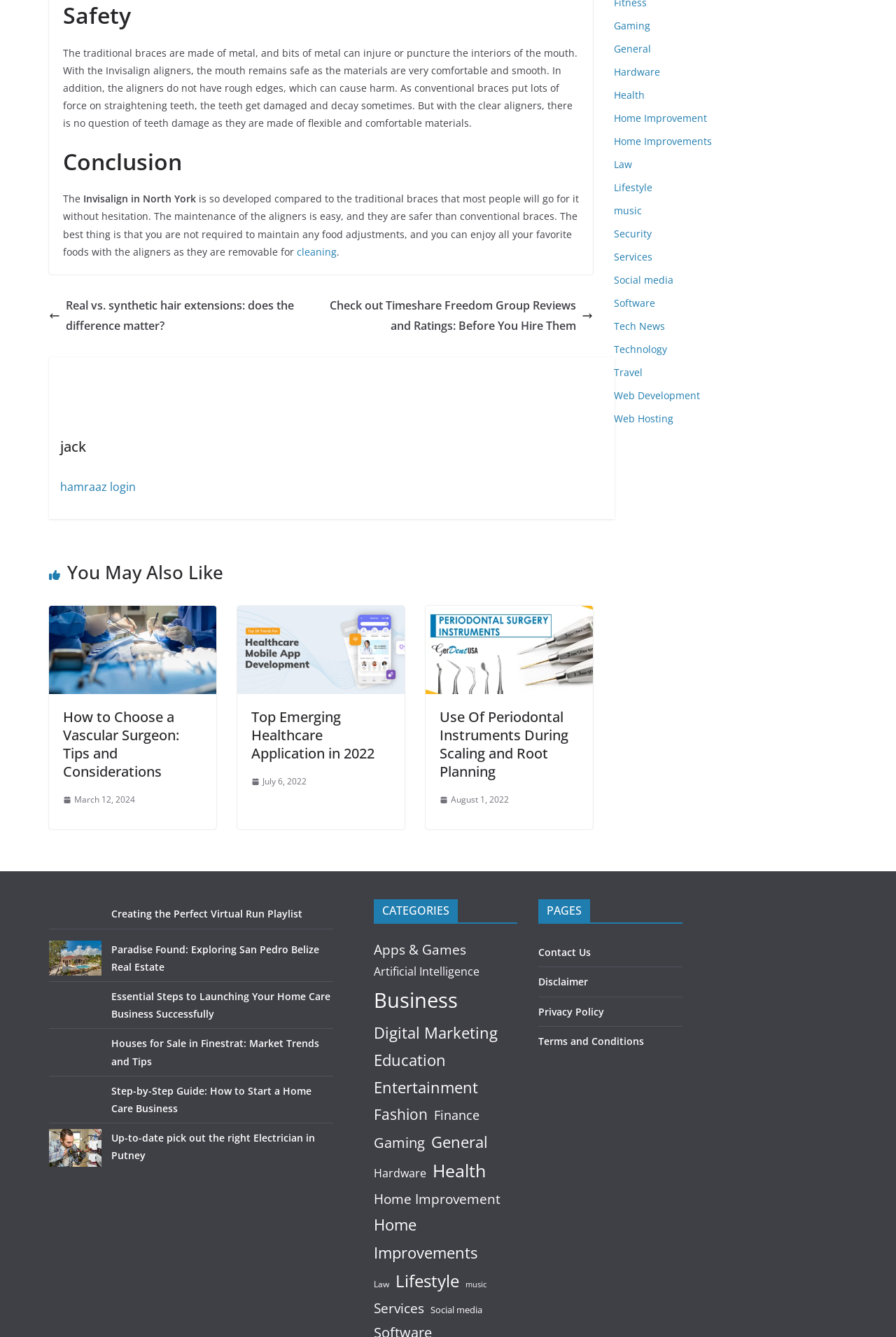Please find the bounding box for the following UI element description. Provide the coordinates in (top-left x, top-left y, bottom-right x, bottom-right y) format, with values between 0 and 1: July 6, 2022July 21, 2022

[0.28, 0.579, 0.342, 0.59]